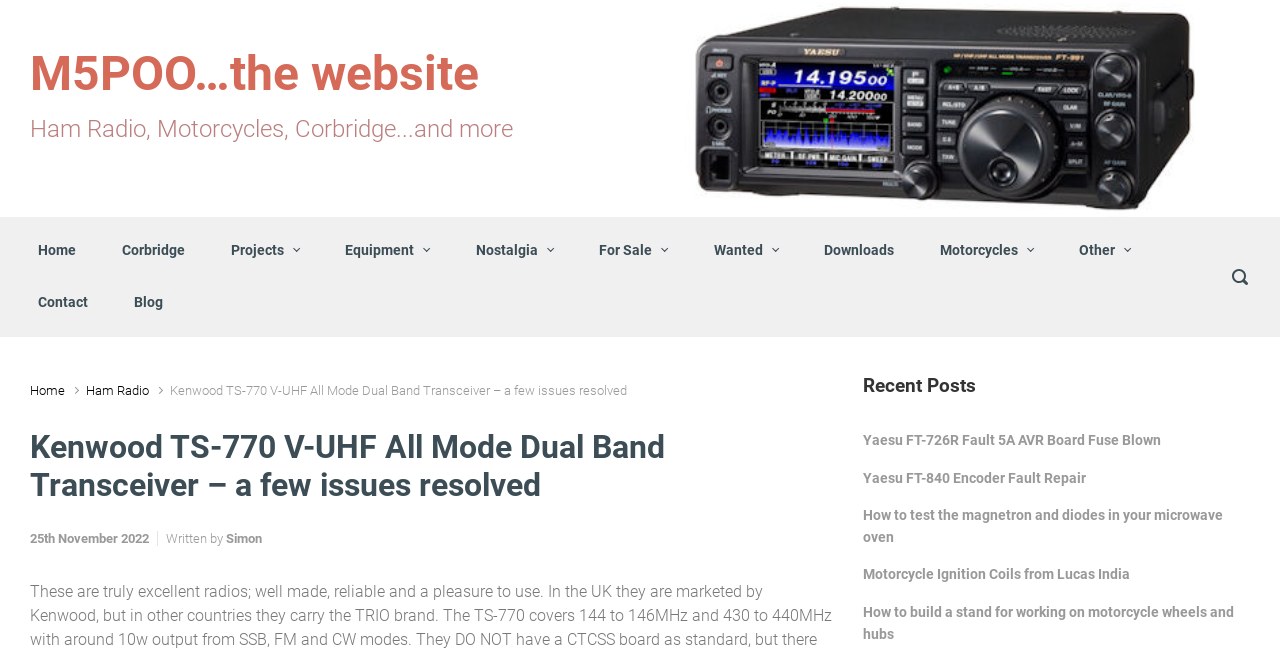Please identify the bounding box coordinates of the clickable area that will fulfill the following instruction: "Read the 'Kenwood TS-770 V-UHF All Mode Dual Band Transceiver – a few issues resolved' article". The coordinates should be in the format of four float numbers between 0 and 1, i.e., [left, top, right, bottom].

[0.023, 0.654, 0.651, 0.772]